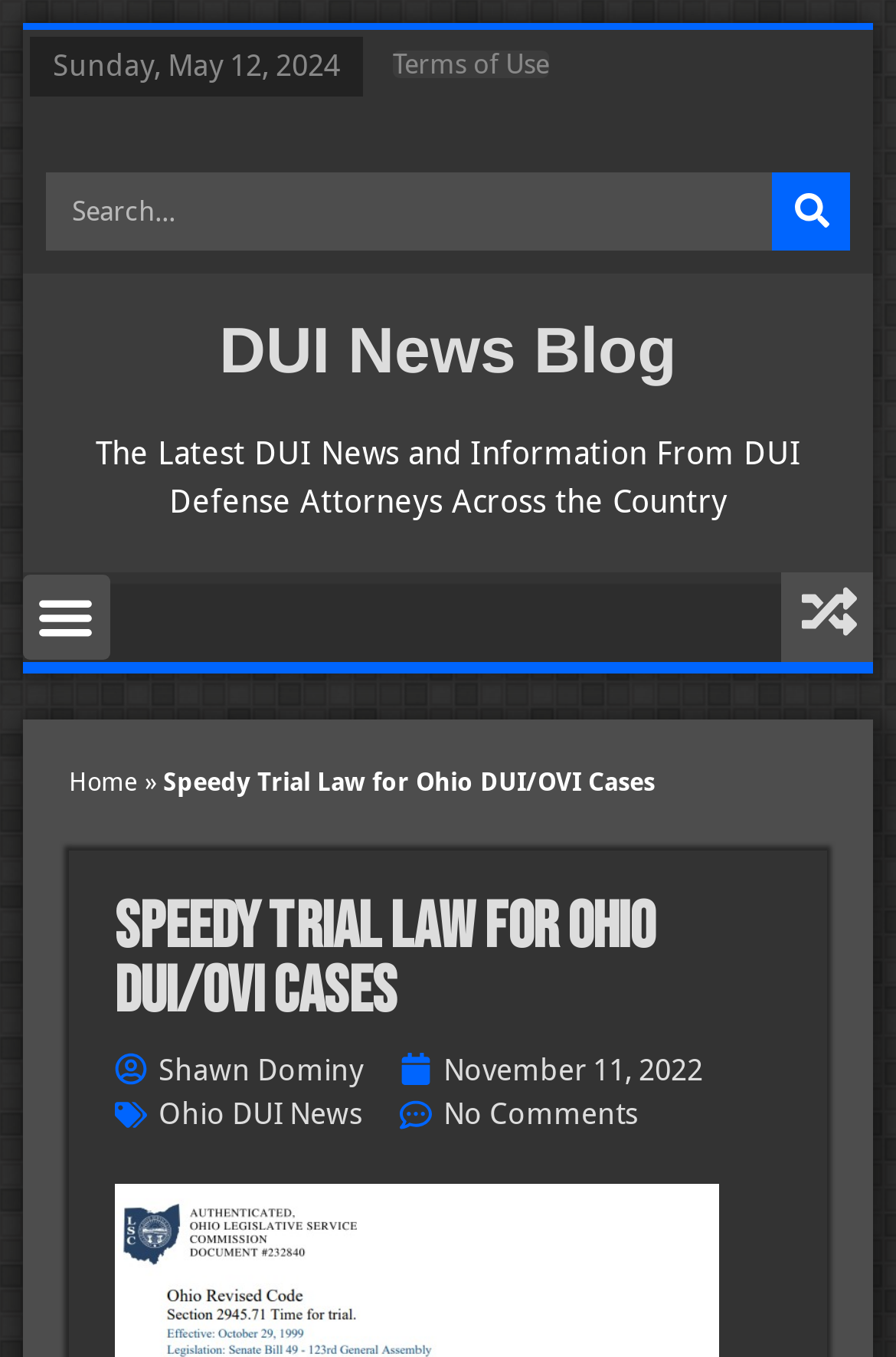Identify the bounding box for the UI element described as: "Press Releases". Ensure the coordinates are four float numbers between 0 and 1, formatted as [left, top, right, bottom].

None